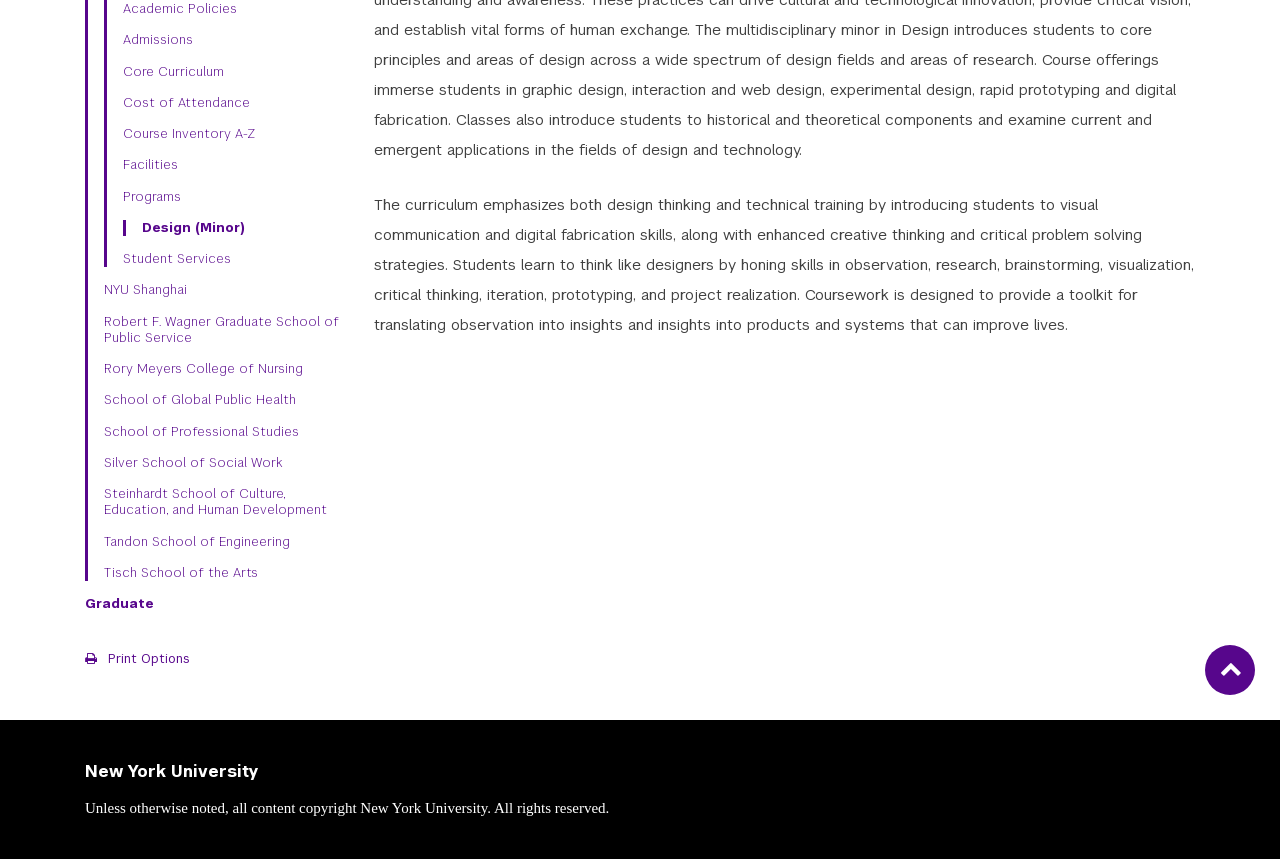Using the webpage screenshot and the element description Facilities, determine the bounding box coordinates. Specify the coordinates in the format (top-left x, top-left y, bottom-right x, bottom-right y) with values ranging from 0 to 1.

[0.096, 0.183, 0.266, 0.202]